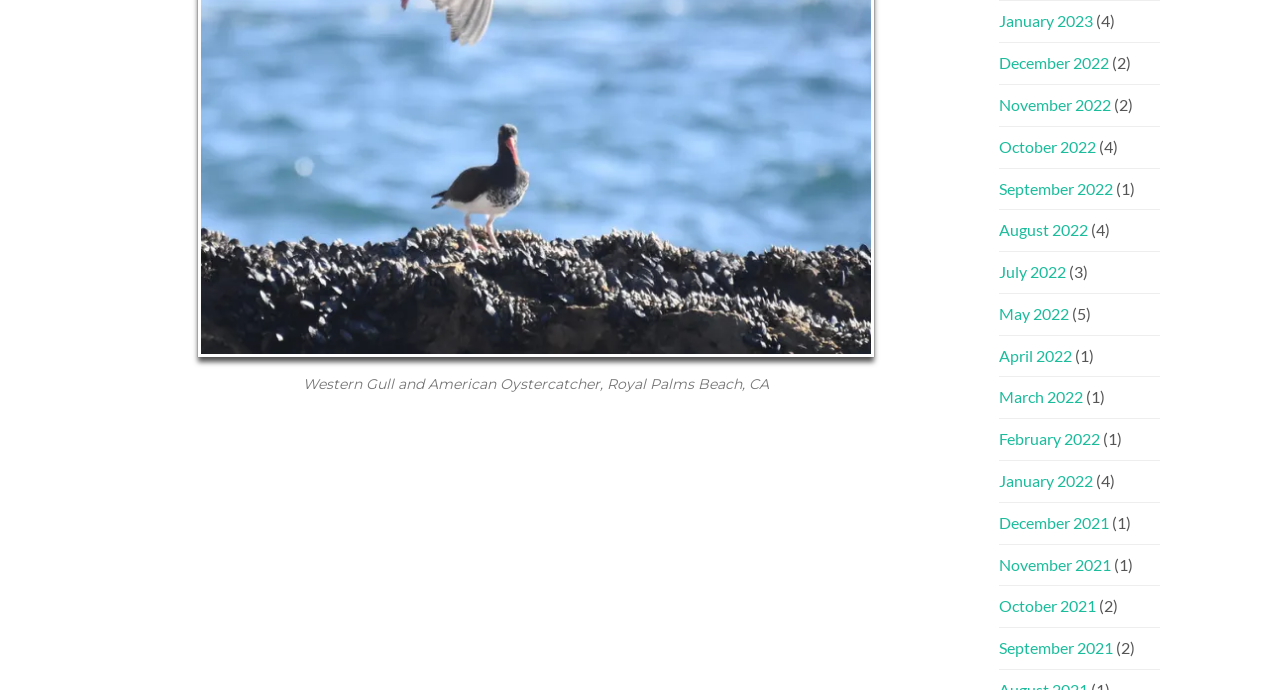Please determine the bounding box coordinates of the element to click in order to execute the following instruction: "Browse September 2021". The coordinates should be four float numbers between 0 and 1, specified as [left, top, right, bottom].

[0.78, 0.925, 0.869, 0.953]